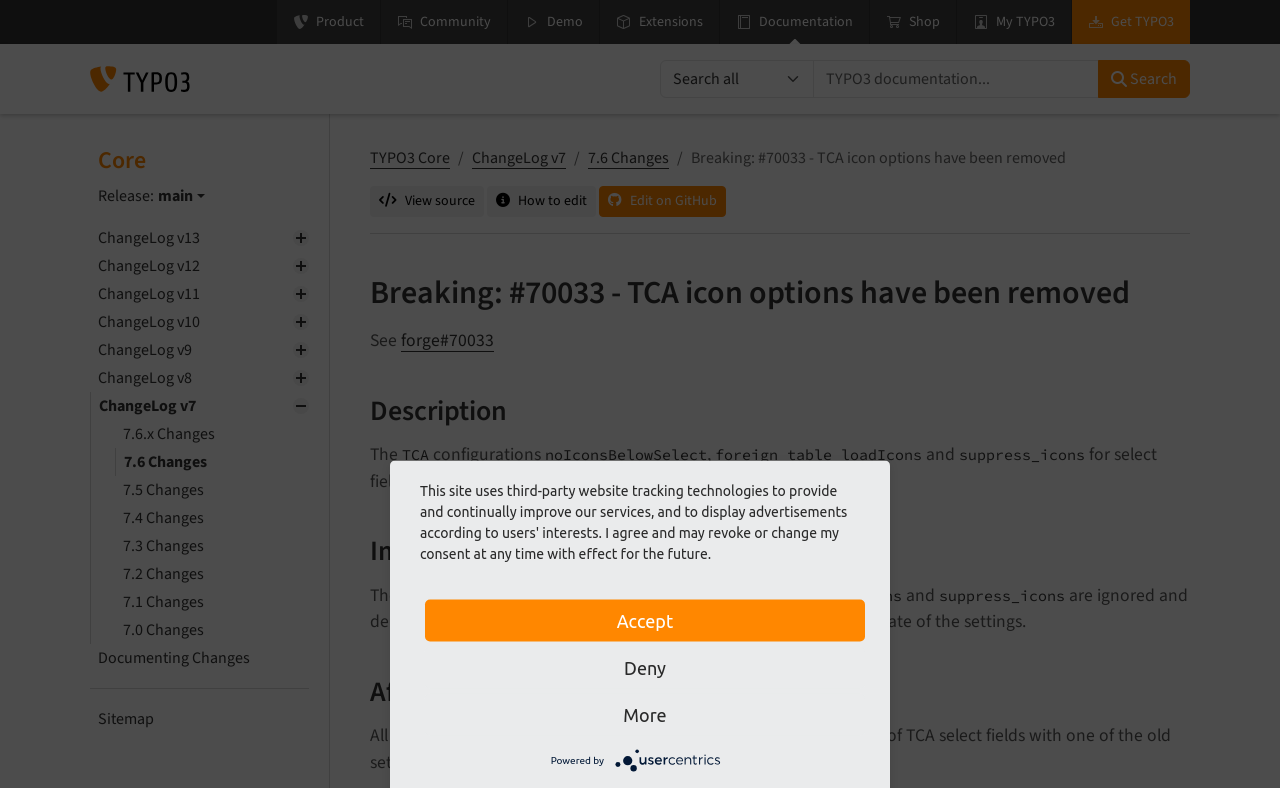Please specify the bounding box coordinates of the area that should be clicked to accomplish the following instruction: "Click on the TYPO3 Logo". The coordinates should consist of four float numbers between 0 and 1, i.e., [left, top, right, bottom].

[0.07, 0.056, 0.148, 0.145]